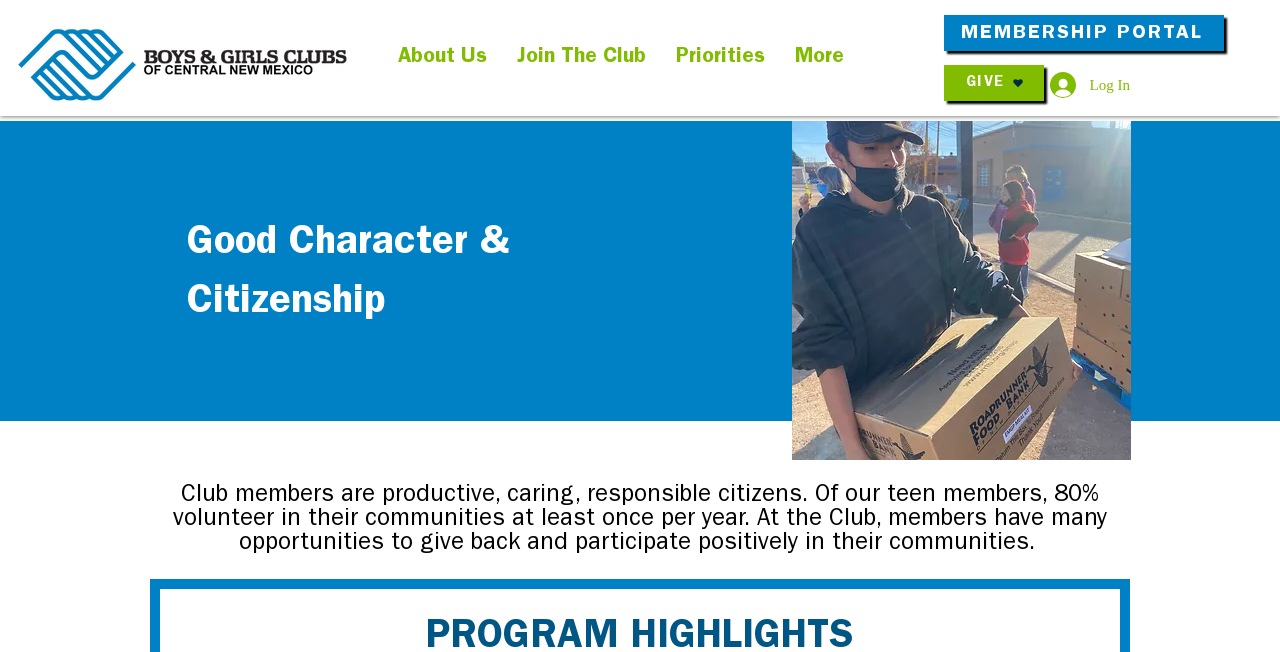Please determine the headline of the webpage and provide its content.

Good Character & Citizenship